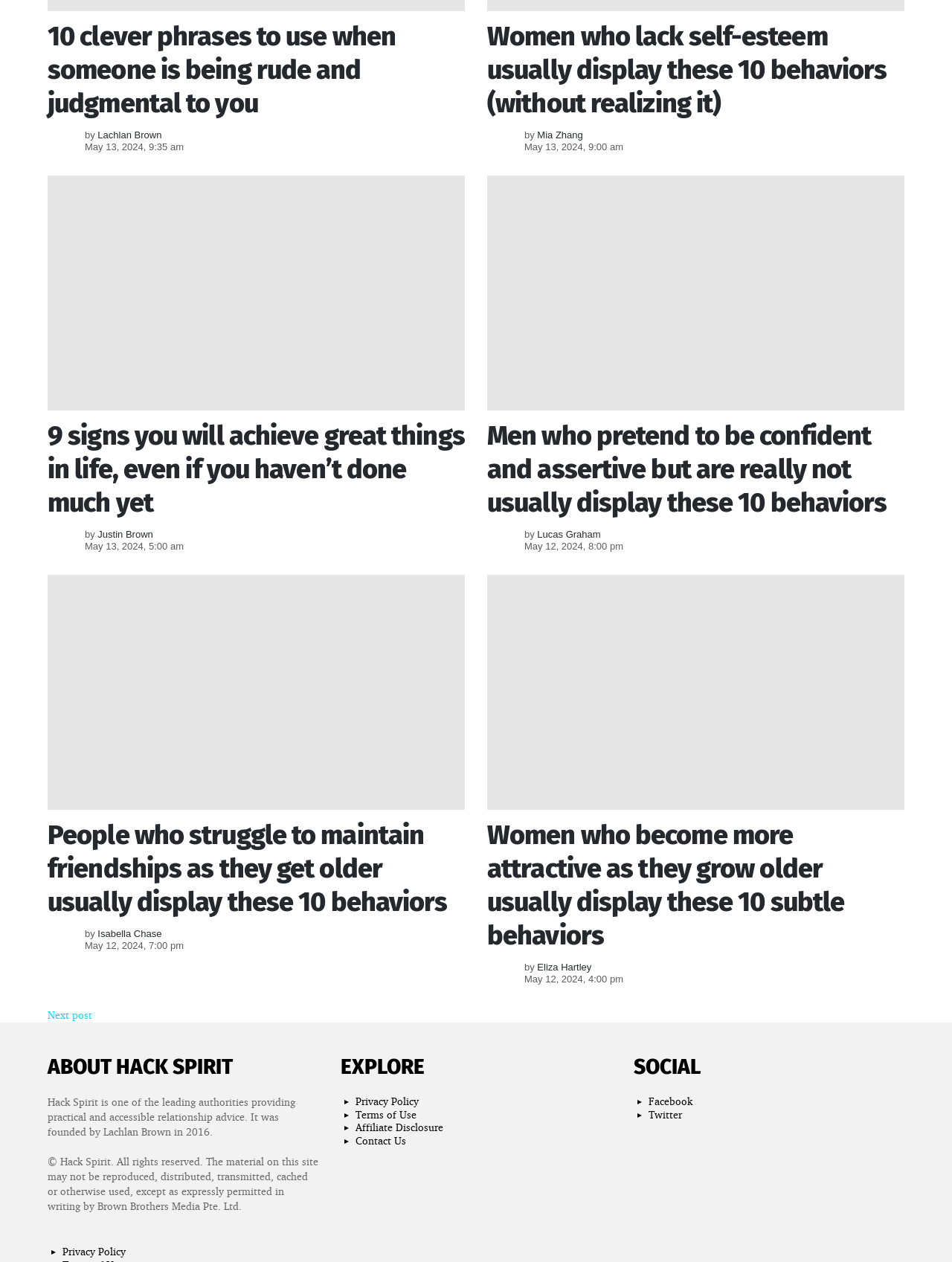How many social media links are on this webpage?
With the help of the image, please provide a detailed response to the question.

I looked at the social media section and found two links, one to Facebook and one to Twitter, which are represented by the elements [348] and [349] respectively.